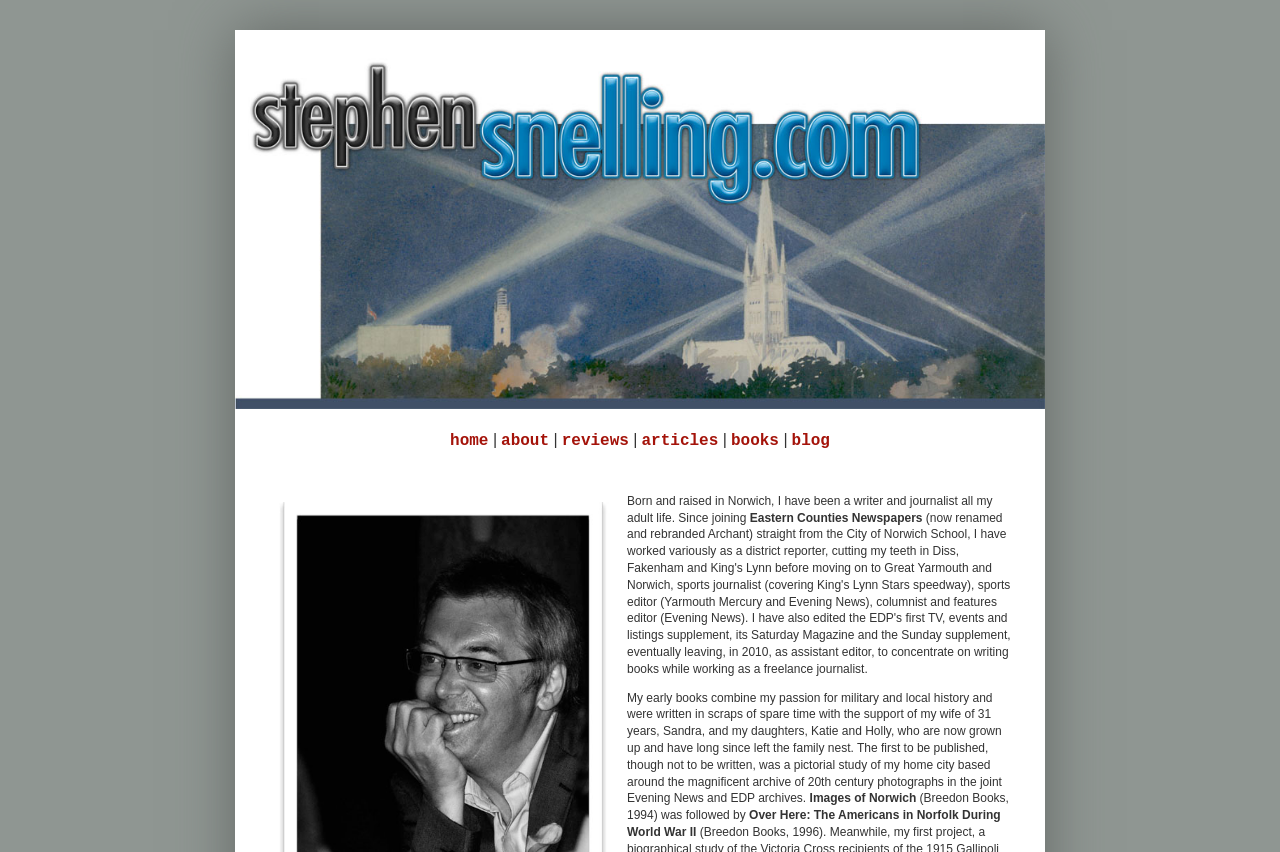Given the webpage screenshot and the description, determine the bounding box coordinates (top-left x, top-left y, bottom-right x, bottom-right y) that define the location of the UI element matching this description: Staff Directory

None